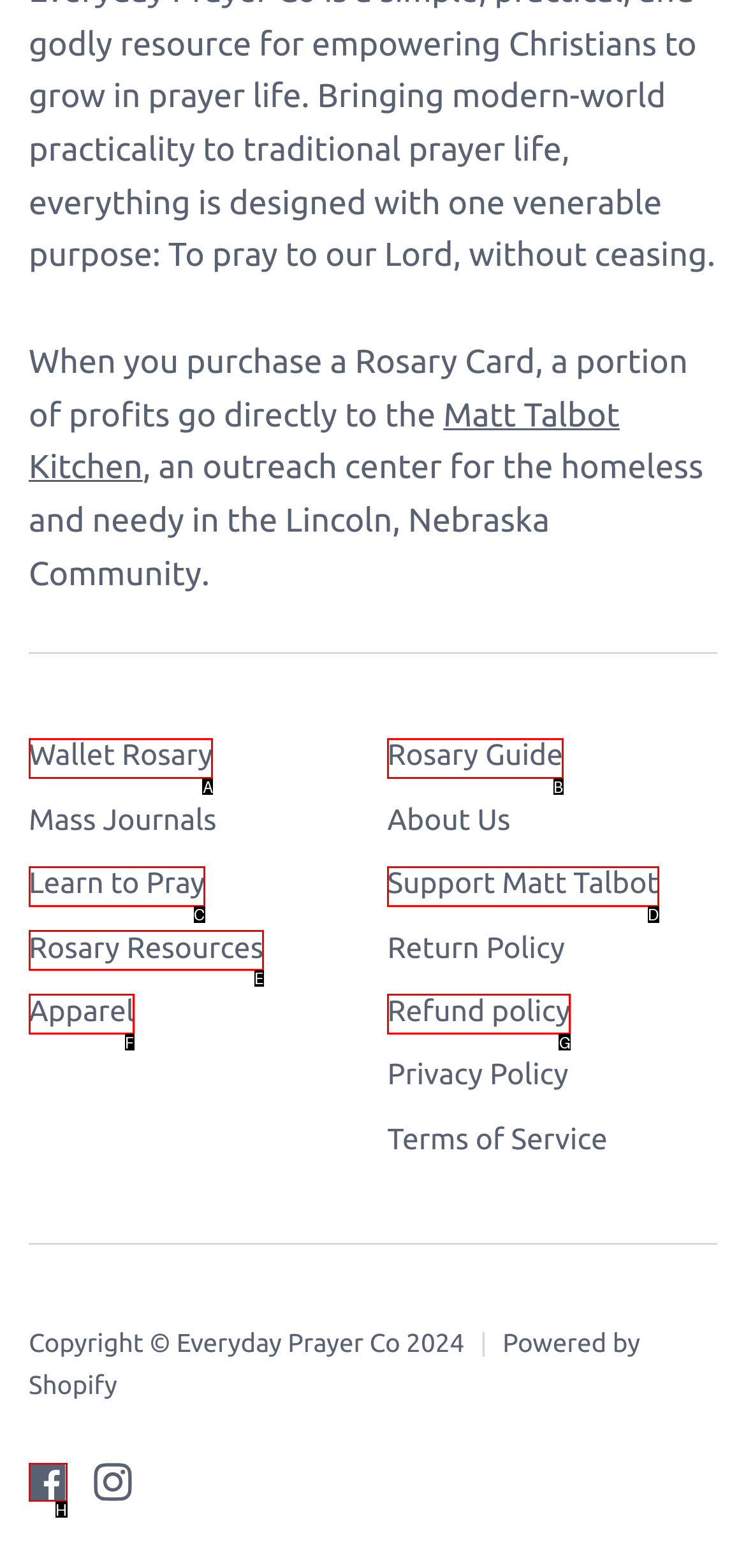Based on the description: Apparel, identify the matching HTML element. Reply with the letter of the correct option directly.

F